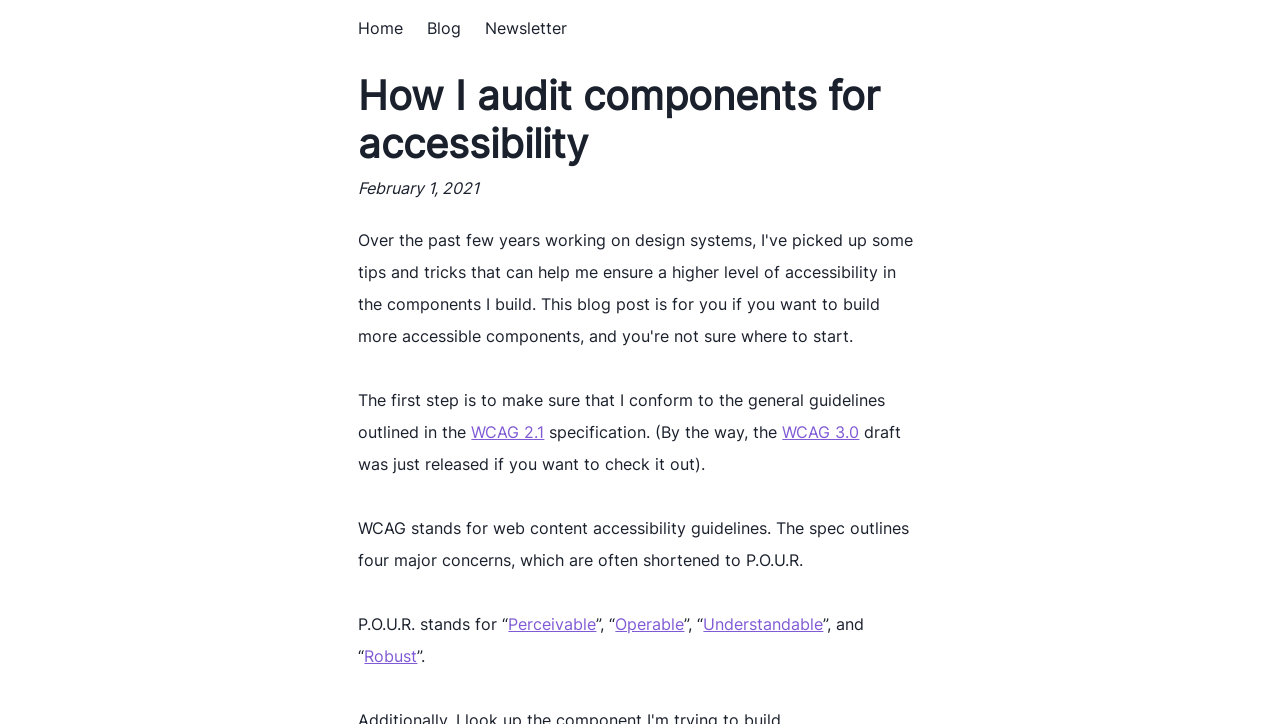Find the bounding box coordinates of the area to click in order to follow the instruction: "explore perceivable".

[0.397, 0.848, 0.466, 0.876]